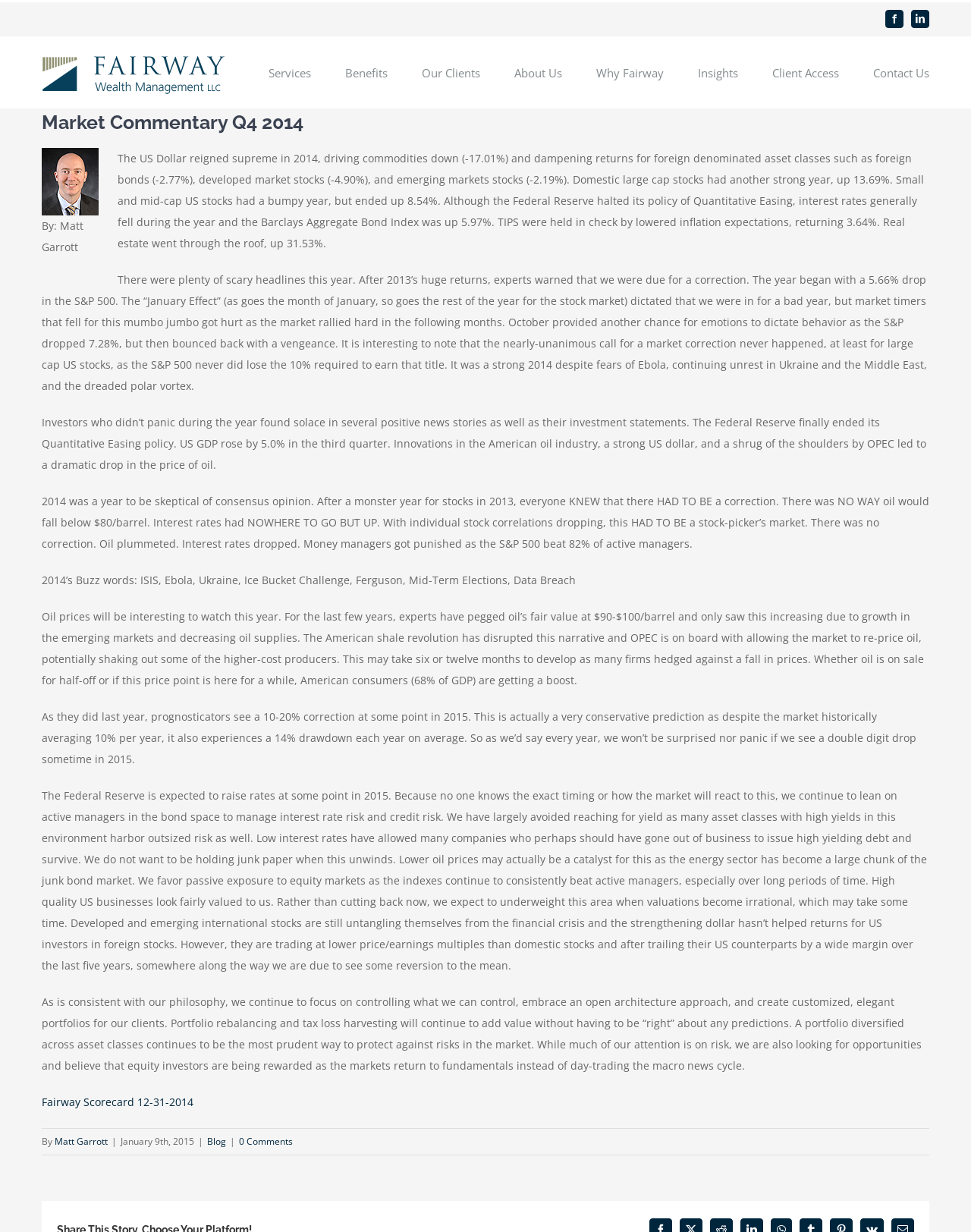Please identify the bounding box coordinates of the area that needs to be clicked to follow this instruction: "Click the Fairway Scorecard 12-31-2014 link".

[0.043, 0.888, 0.199, 0.9]